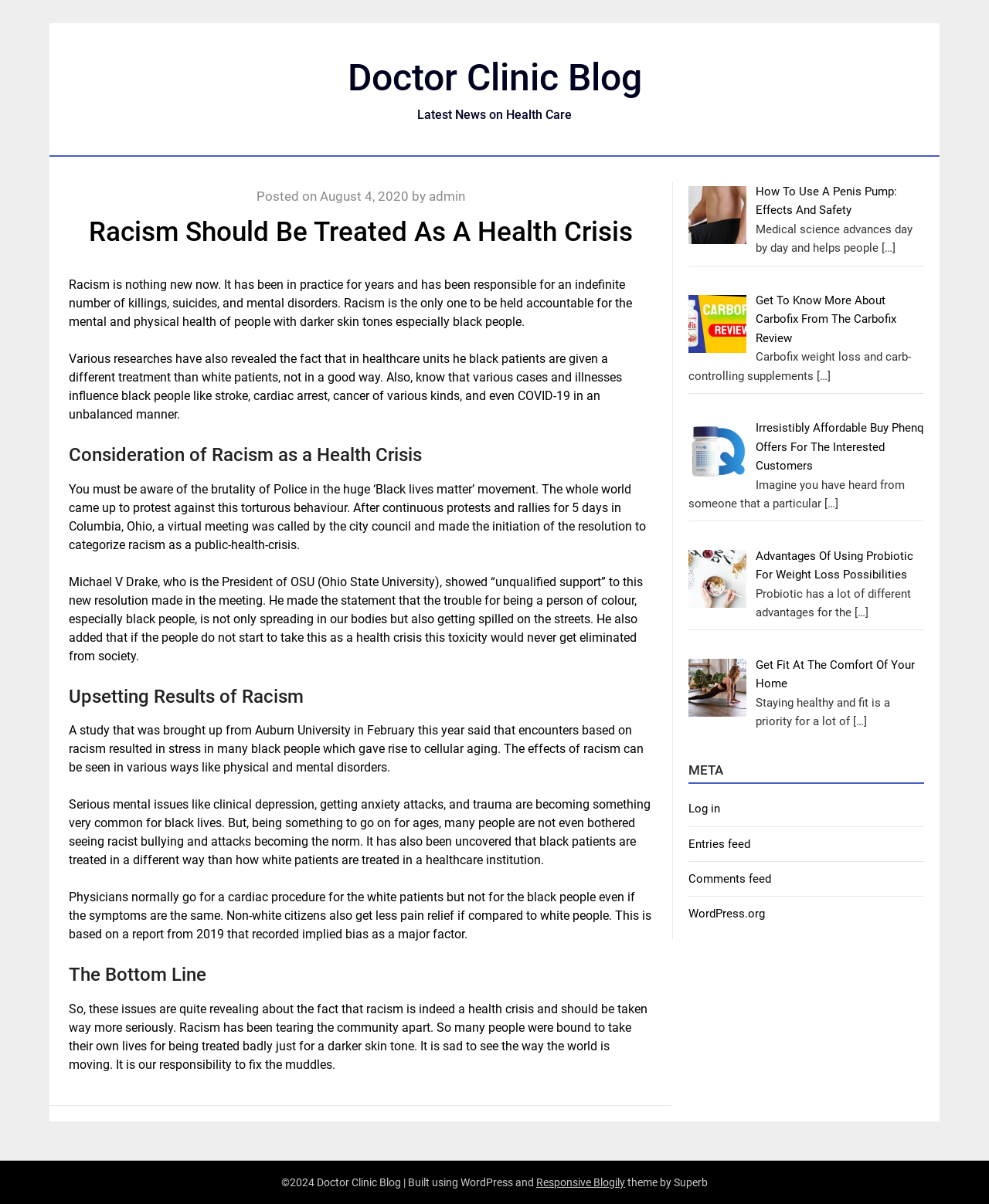Determine the bounding box coordinates in the format (top-left x, top-left y, bottom-right x, bottom-right y). Ensure all values are floating point numbers between 0 and 1. Identify the bounding box of the UI element described by: August 4, 2020

[0.324, 0.157, 0.413, 0.169]